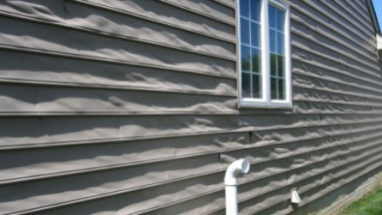Give a concise answer of one word or phrase to the question: 
What is the orientation of the siding panels?

Horizontal